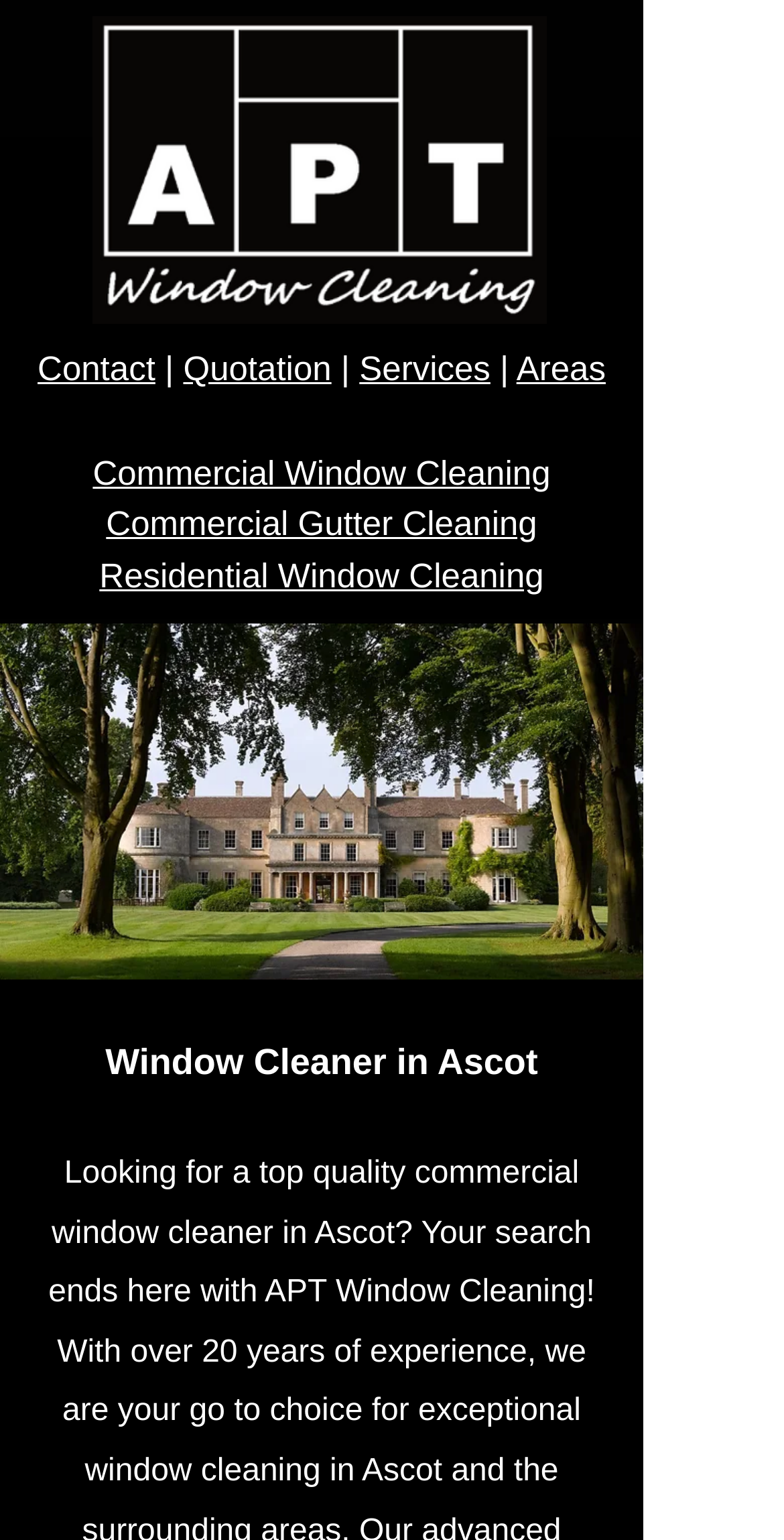What is the location served by this company?
Please use the image to deliver a detailed and complete answer.

The webpage has a heading 'Window Cleaner in Ascot' and the meta description mentions 'professional window cleaning service in Ascot', which suggests that the company serves the location of Ascot.